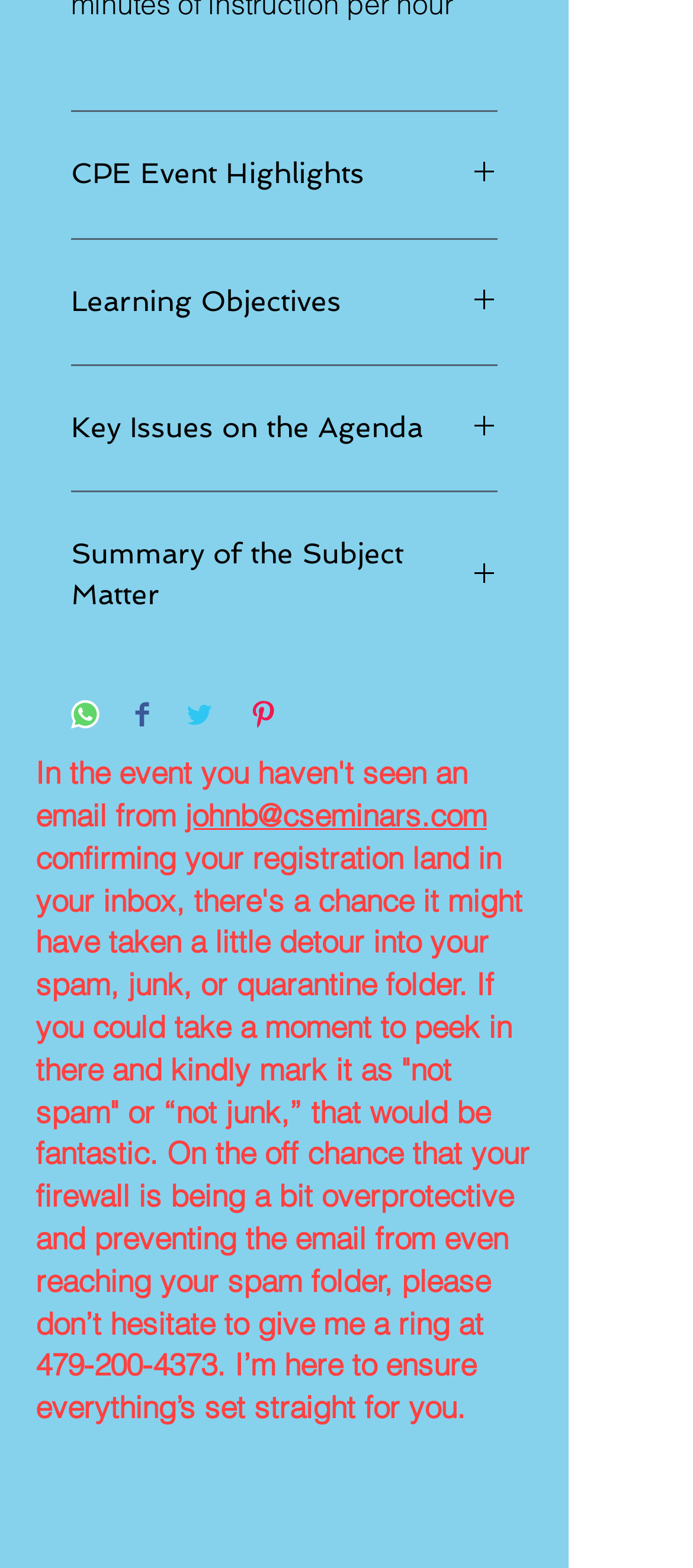Please find the bounding box for the UI component described as follows: "aria-label="Share on Twitter"".

[0.267, 0.447, 0.308, 0.468]